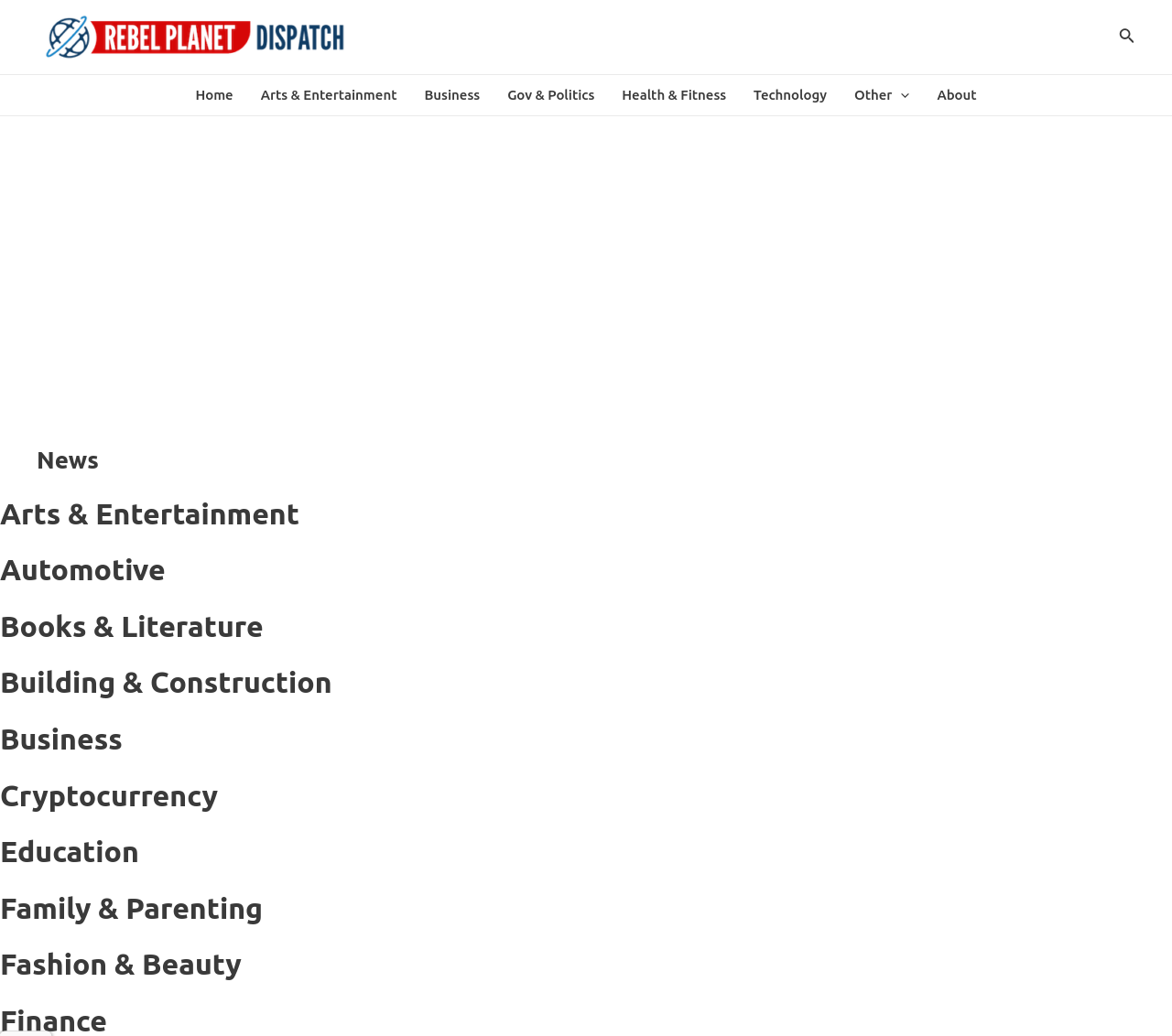Find the bounding box of the UI element described as: "Arts & Entertainment". The bounding box coordinates should be given as four float values between 0 and 1, i.e., [left, top, right, bottom].

[0.211, 0.072, 0.35, 0.111]